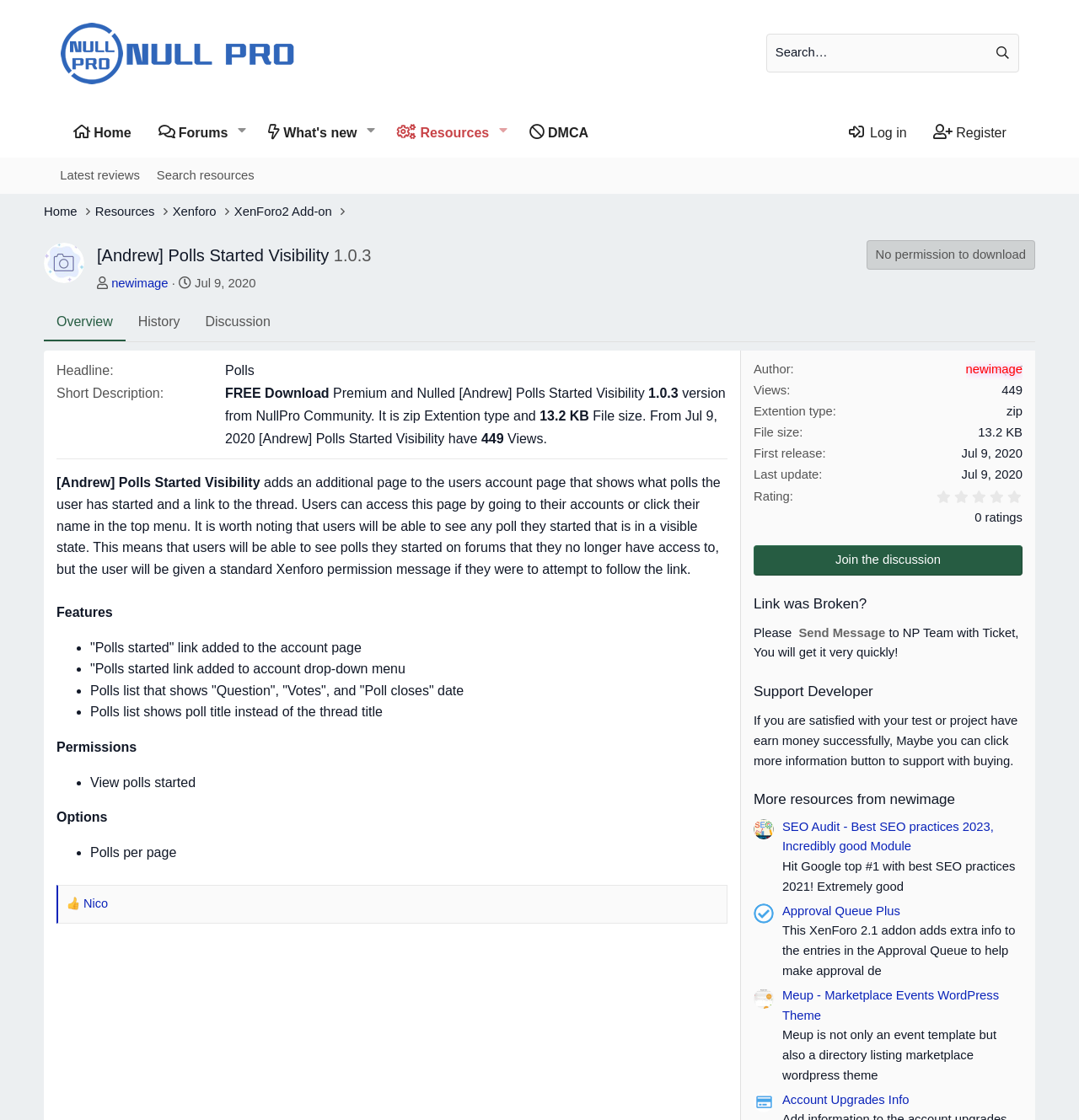Find the bounding box coordinates for the element described here: "parent_node: Forums aria-label="Toggle expanded"".

[0.213, 0.103, 0.236, 0.135]